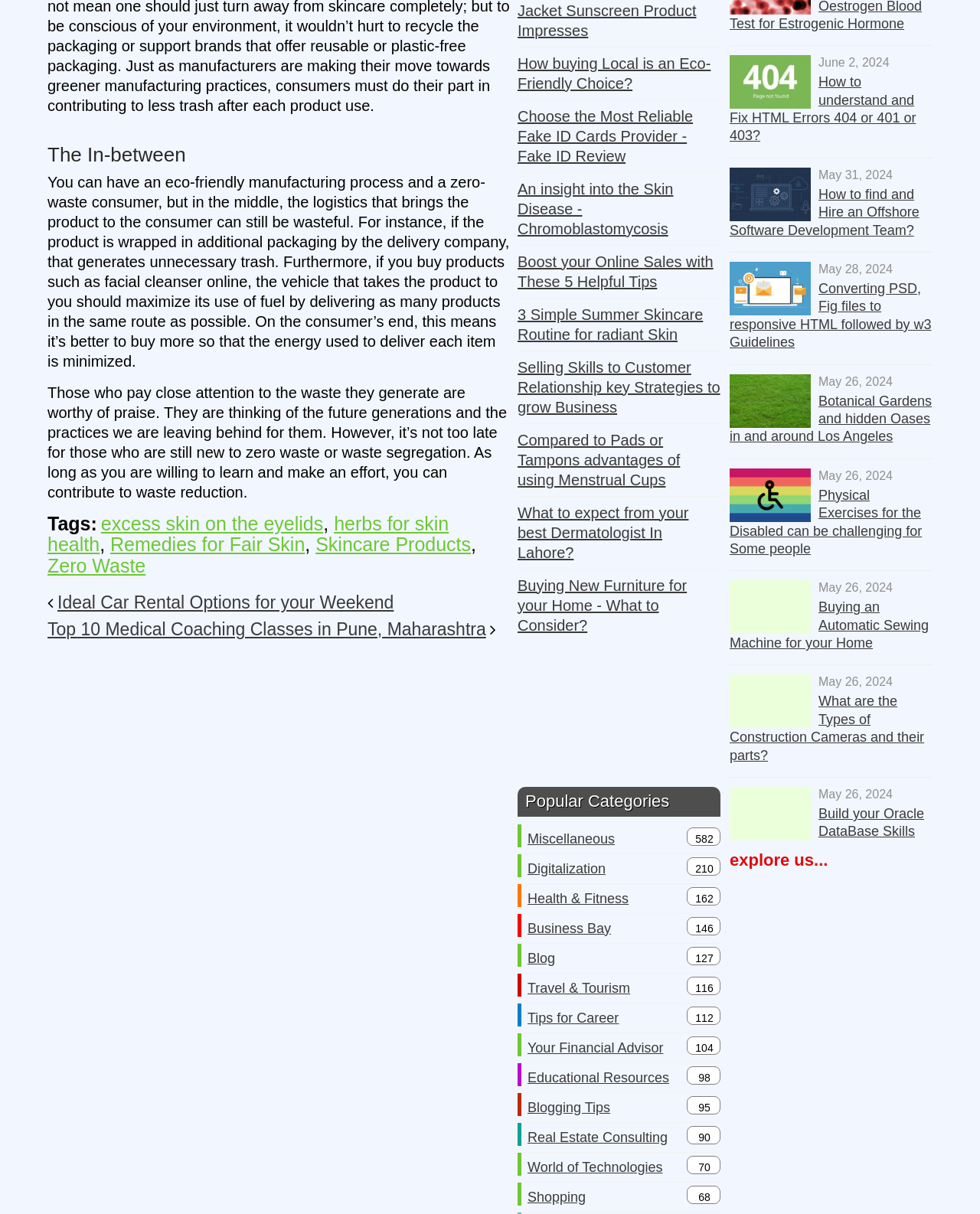Use a single word or phrase to answer the question:
How many tags are listed below the first paragraph?

4